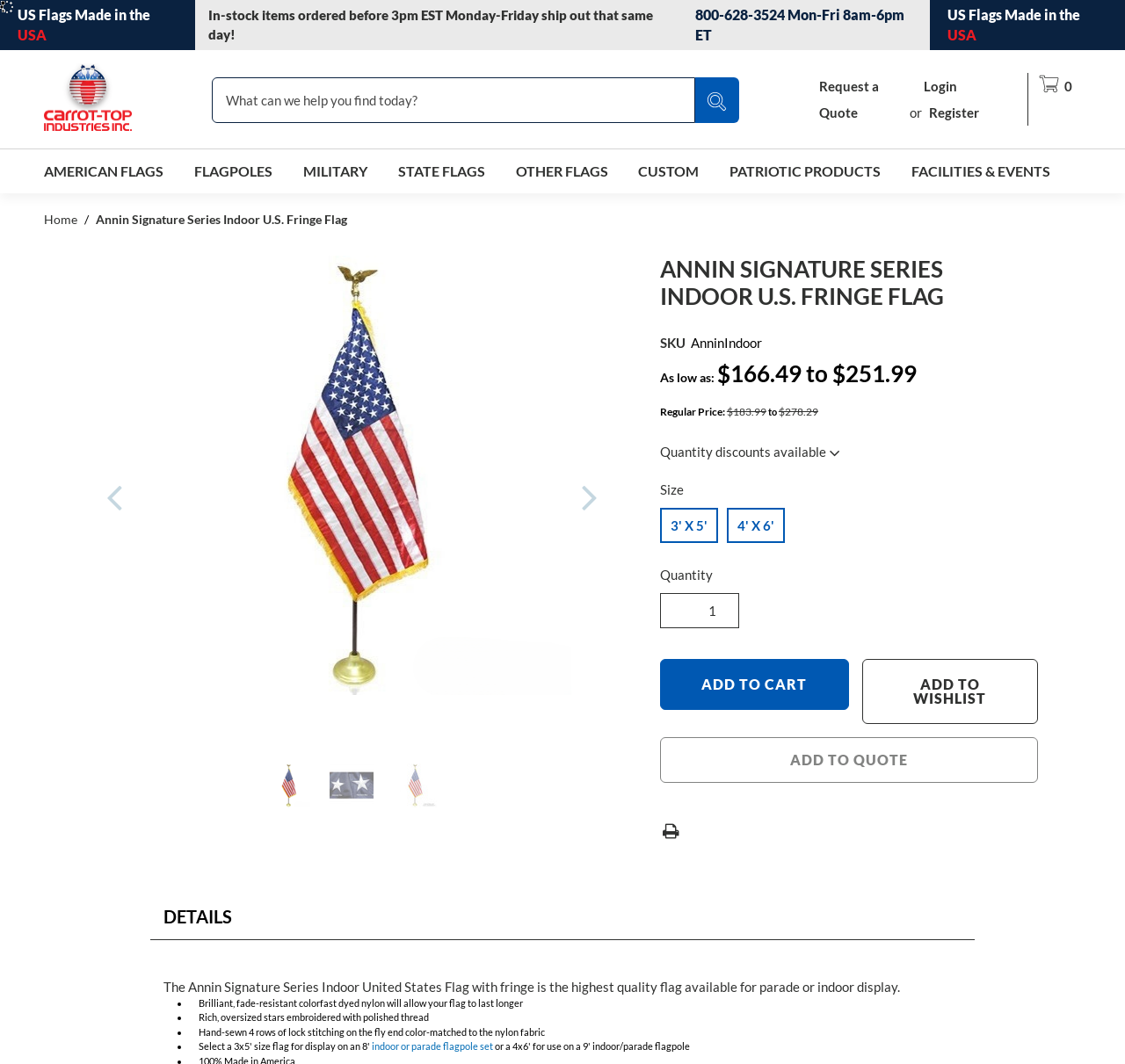Construct a comprehensive caption that outlines the webpage's structure and content.

This webpage appears to be a product page for an American flag, specifically the Annin Signature Series Indoor United States Flag with Fringe. At the top of the page, there is a header section with links to various categories, including "AMERICAN FLAGS", "FLAGPOLES", "MILITARY", and more. Below this, there is a search bar and a button to request a quote.

On the left side of the page, there is a section with contact information, including a phone number and a link to login or register. There is also a link to "Carrot-Top Industries" with an accompanying image.

The main content of the page is dedicated to the product description. There is a heading that reads "ANNIN SIGNATURE SERIES INDOOR U.S. FRINGE FLAG" followed by a section with product details, including the SKU, price range, and regular price. Below this, there are options to select the size and quantity of the flag, as well as buttons to add the product to the cart, wishlist, or quote.

Further down the page, there is a section with product details, including a description of the flag's features, such as its fade-resistant colorfast dyed nylon and oversized stars embroidered with polished thread. This section also includes a list of bullet points highlighting the product's benefits.

At the very bottom of the page, there is a link to print the product details and a section with additional information about the product.